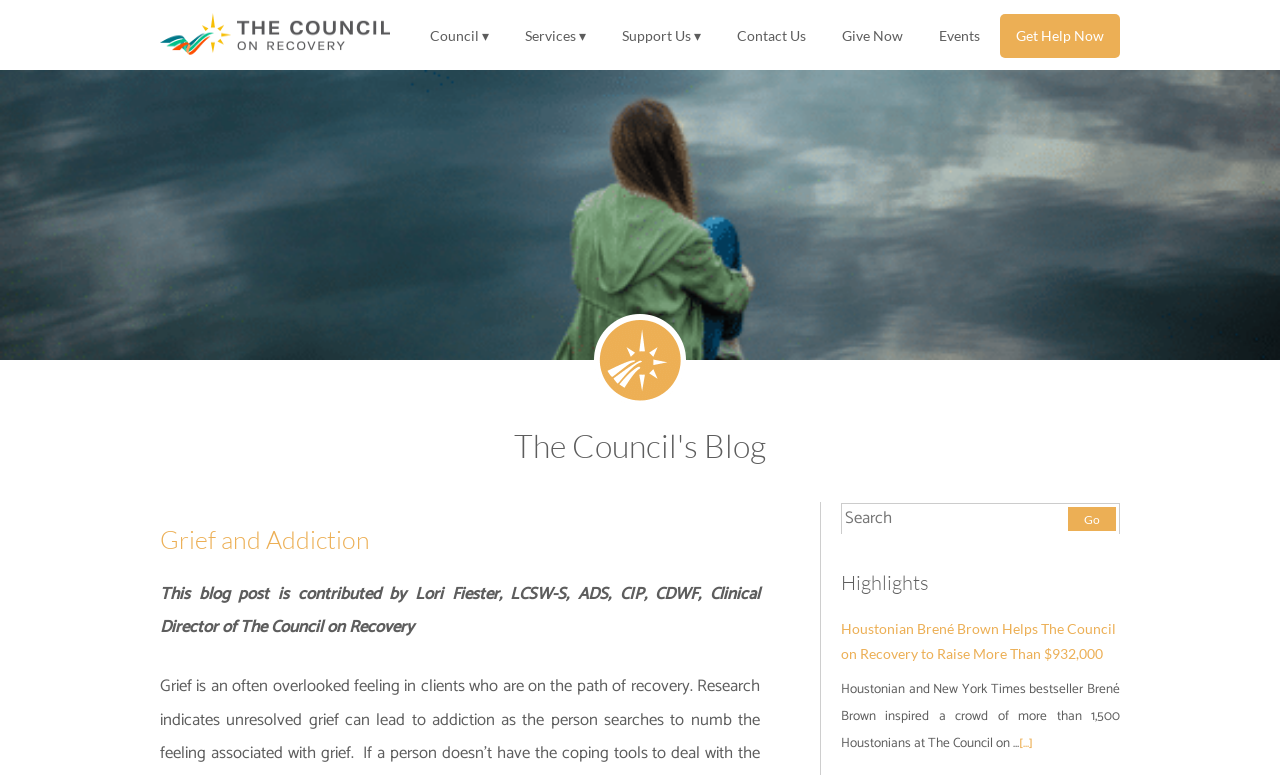What is the name of the organization?
Refer to the image and provide a detailed answer to the question.

I found the answer by looking at the root element 'Grief and Addiction | Council on Recovery' which suggests that the webpage is about the Council on Recovery organization.